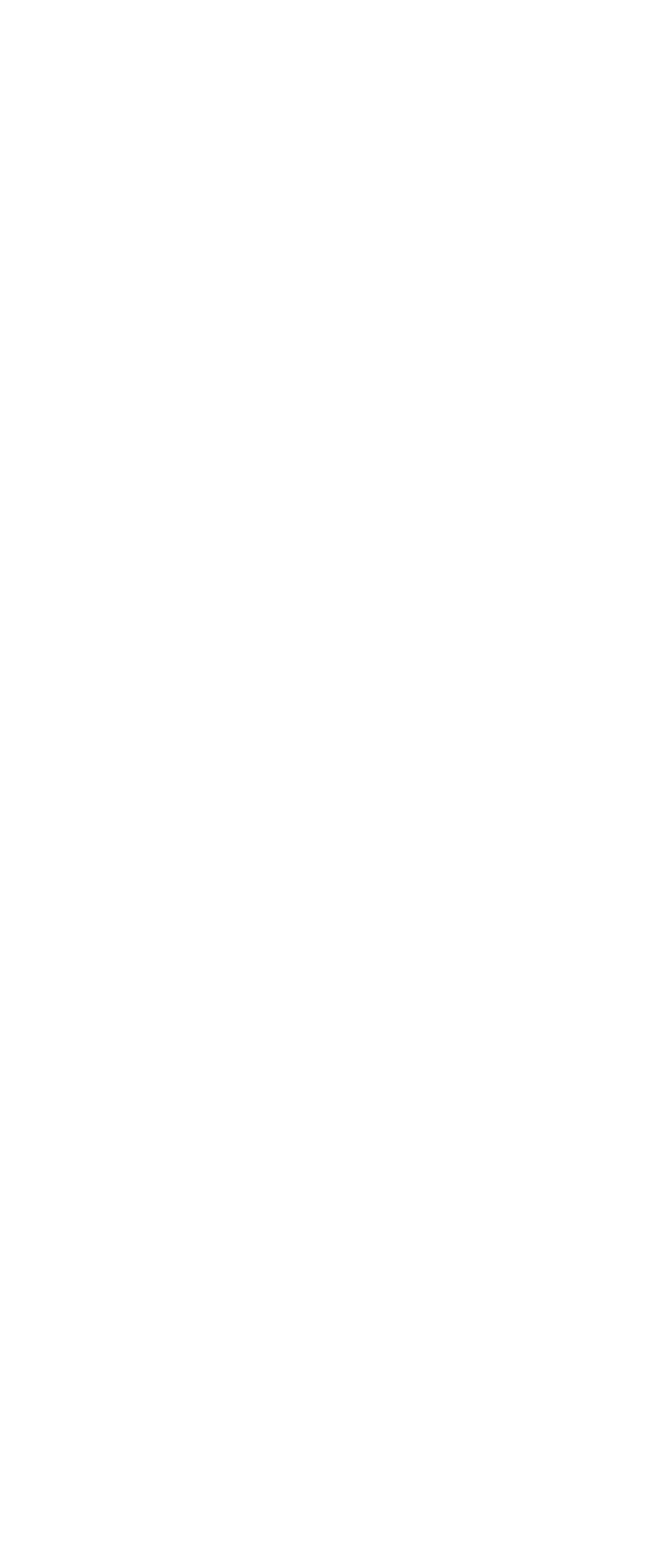Find the bounding box coordinates for the element described here: "Who We Are".

[0.308, 0.101, 0.692, 0.149]